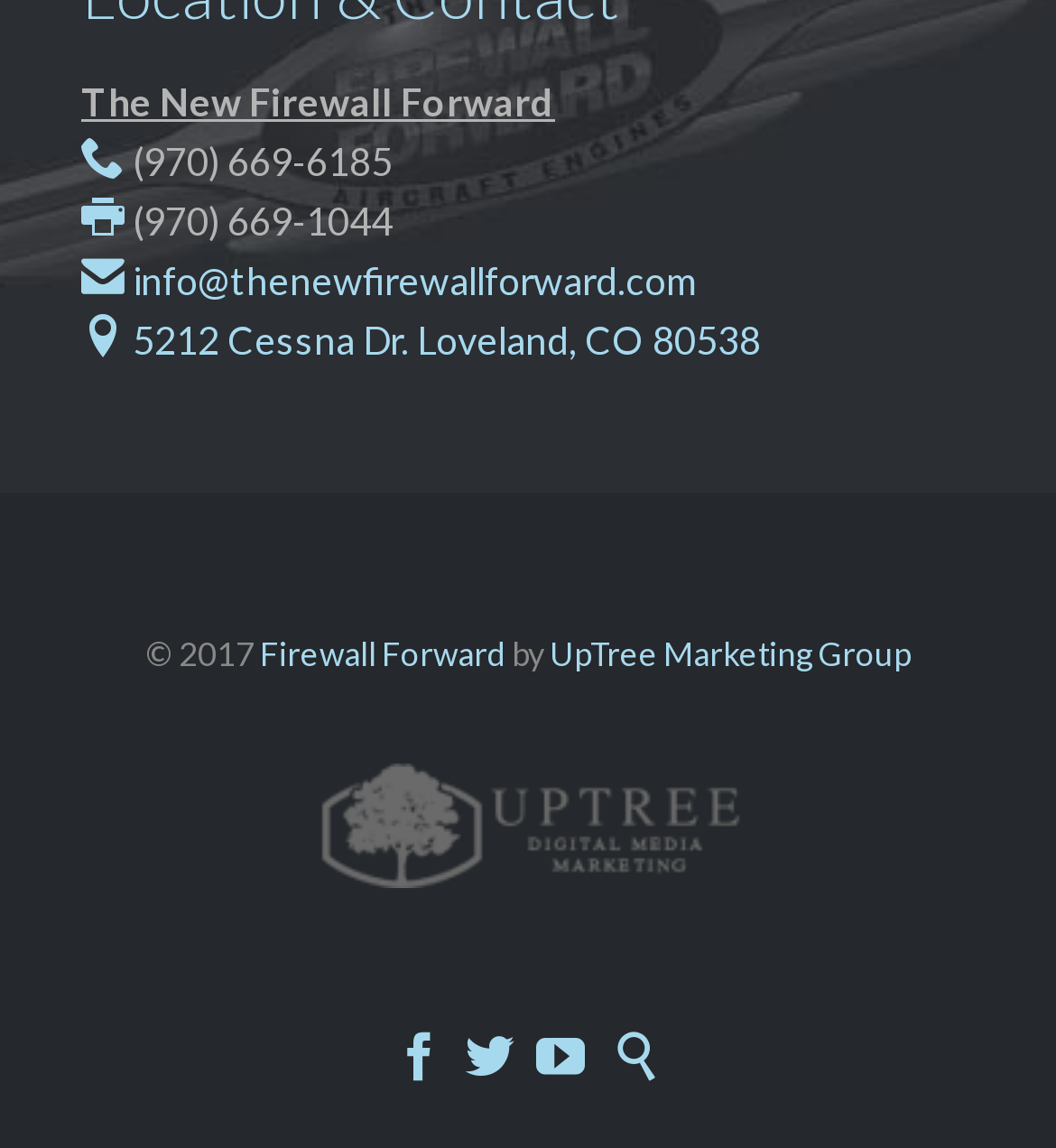Determine the bounding box coordinates (top-left x, top-left y, bottom-right x, bottom-right y) of the UI element described in the following text: cindy

None